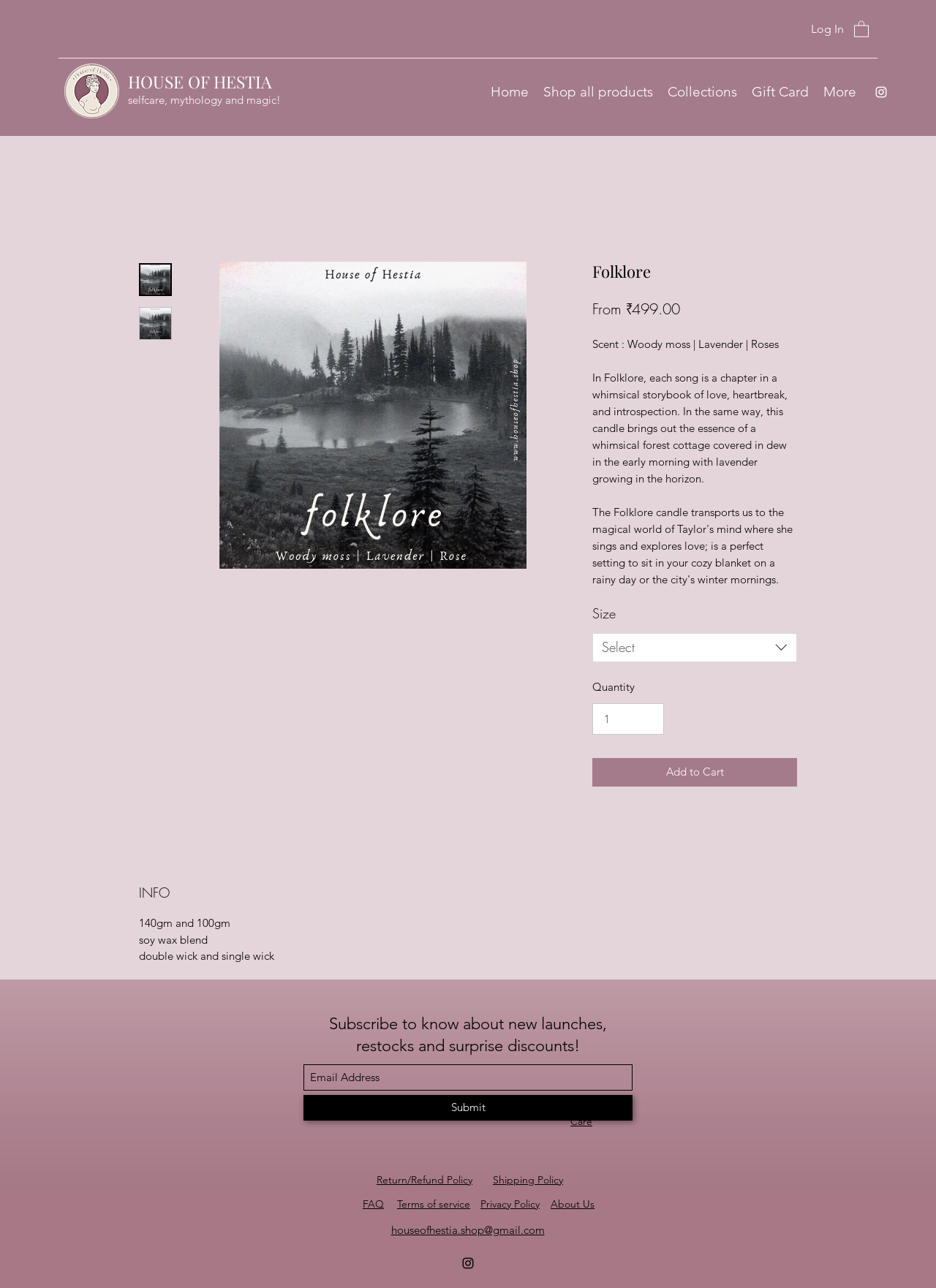Extract the bounding box coordinates for the UI element described as: "Shipping Policy".

[0.527, 0.91, 0.602, 0.921]